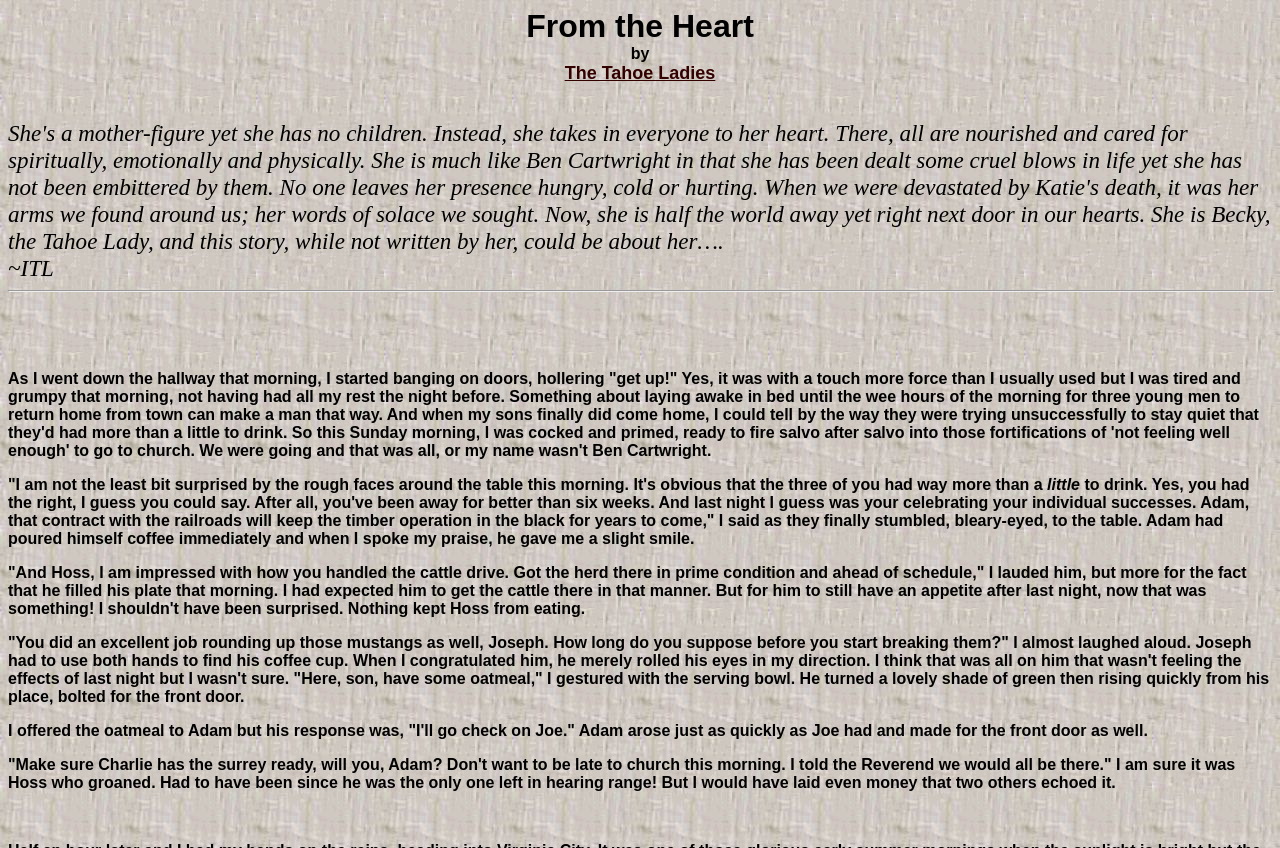What is the story about?
Please respond to the question with a detailed and thorough explanation.

Based on the text, it appears that the story is about Ben Cartwright, a father, and his three sons, Adam, Hoss, and Joseph, and their interactions on a Sunday morning after a night of celebration.